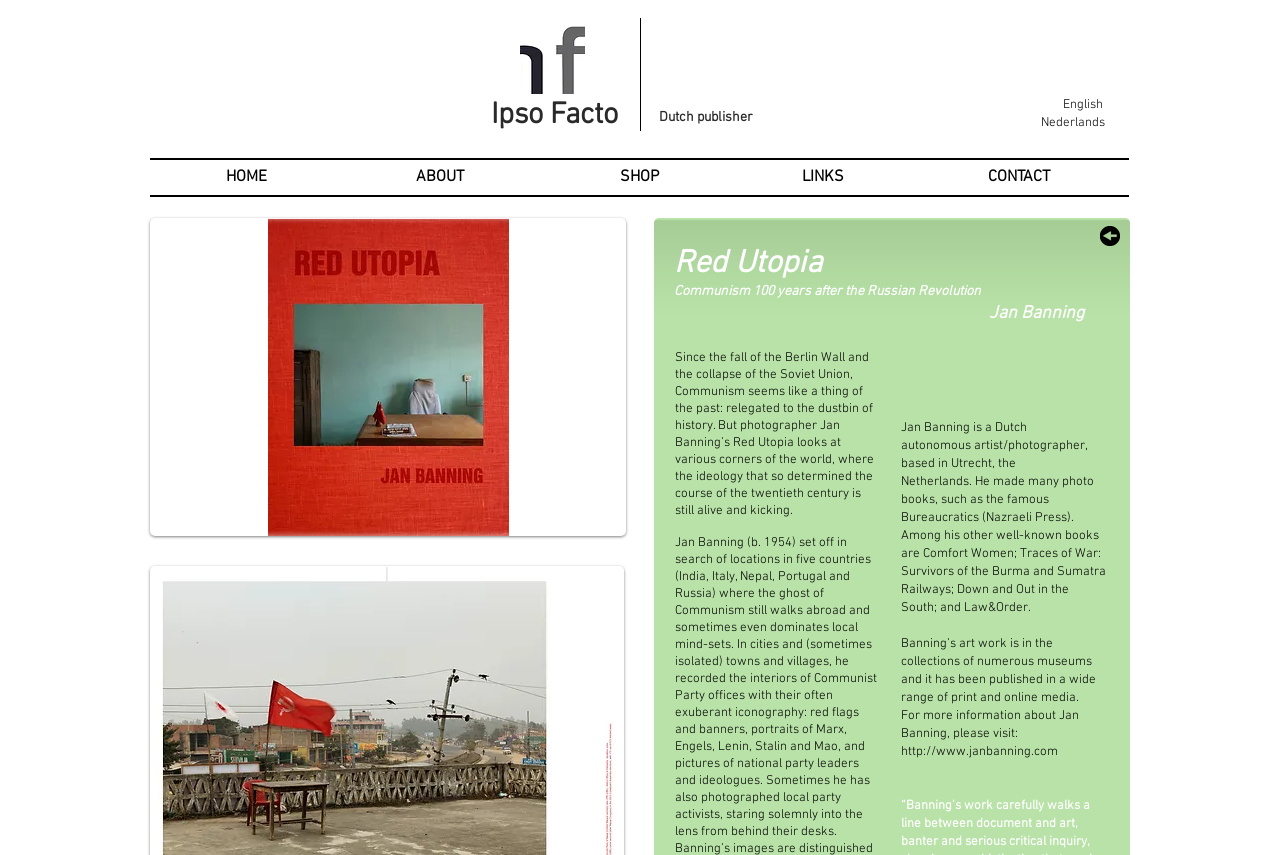Determine the bounding box coordinates of the clickable element necessary to fulfill the instruction: "Visit Jan Banning's website". Provide the coordinates as four float numbers within the 0 to 1 range, i.e., [left, top, right, bottom].

[0.704, 0.87, 0.827, 0.889]